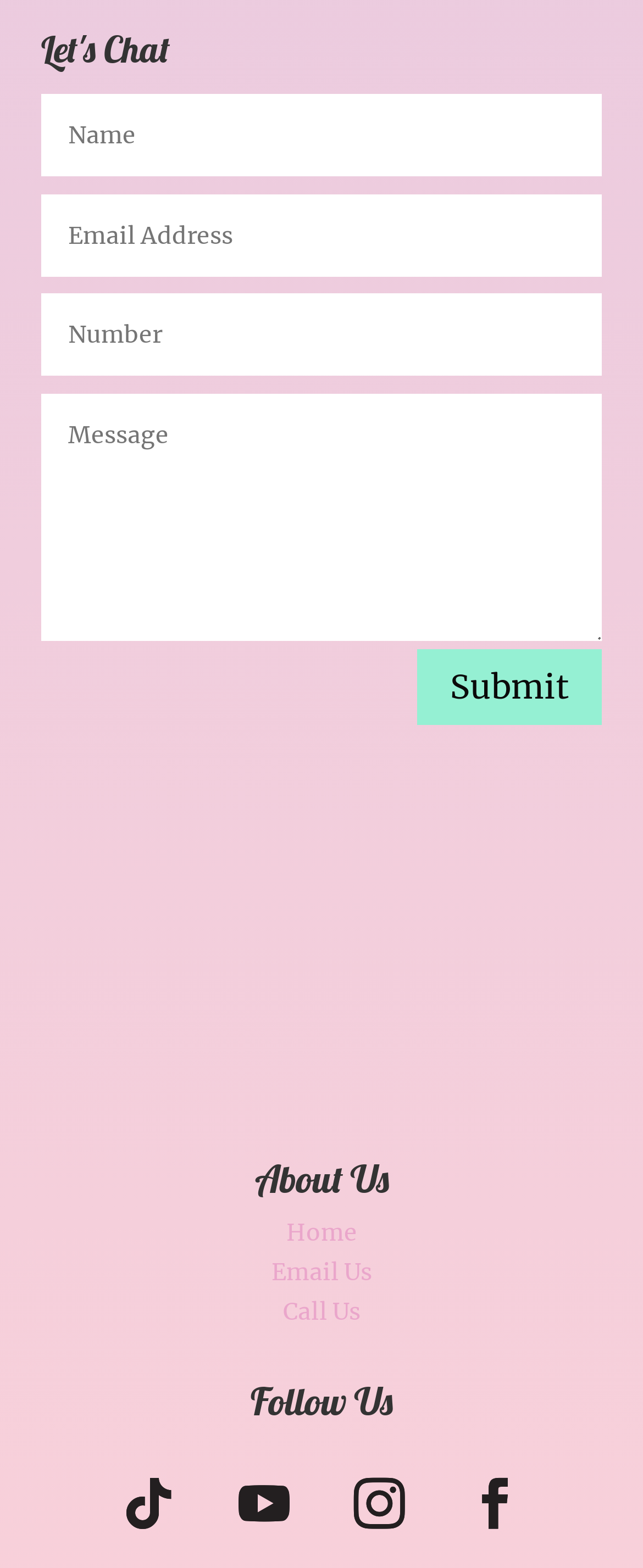Given the element description "Follow" in the screenshot, predict the bounding box coordinates of that UI element.

[0.51, 0.926, 0.669, 0.991]